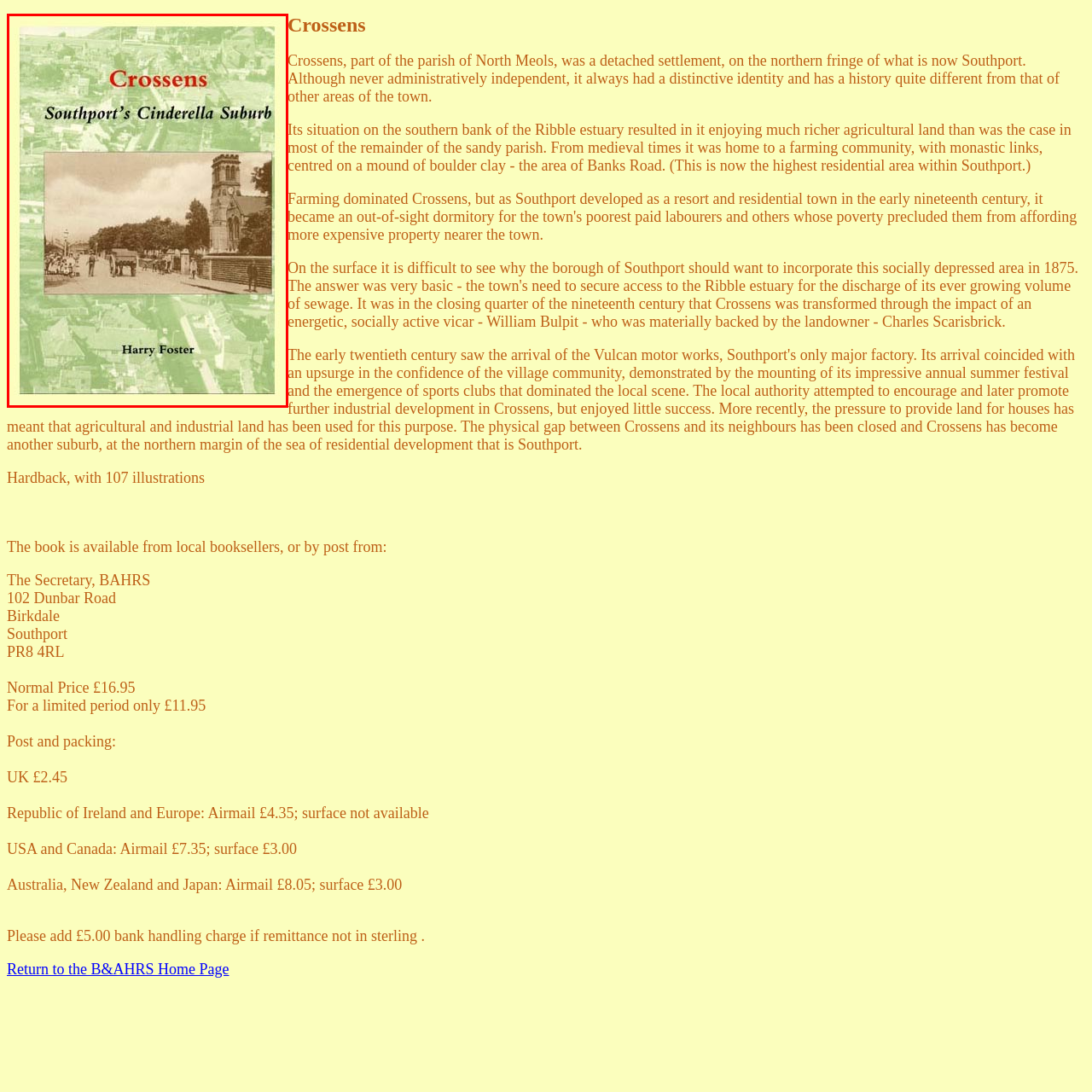What is the author's name?
Look closely at the image highlighted by the red bounding box and give a comprehensive answer to the question.

The author's name, Harry Foster, is placed at the bottom of the book cover, suggesting a personal touch to the narrative.